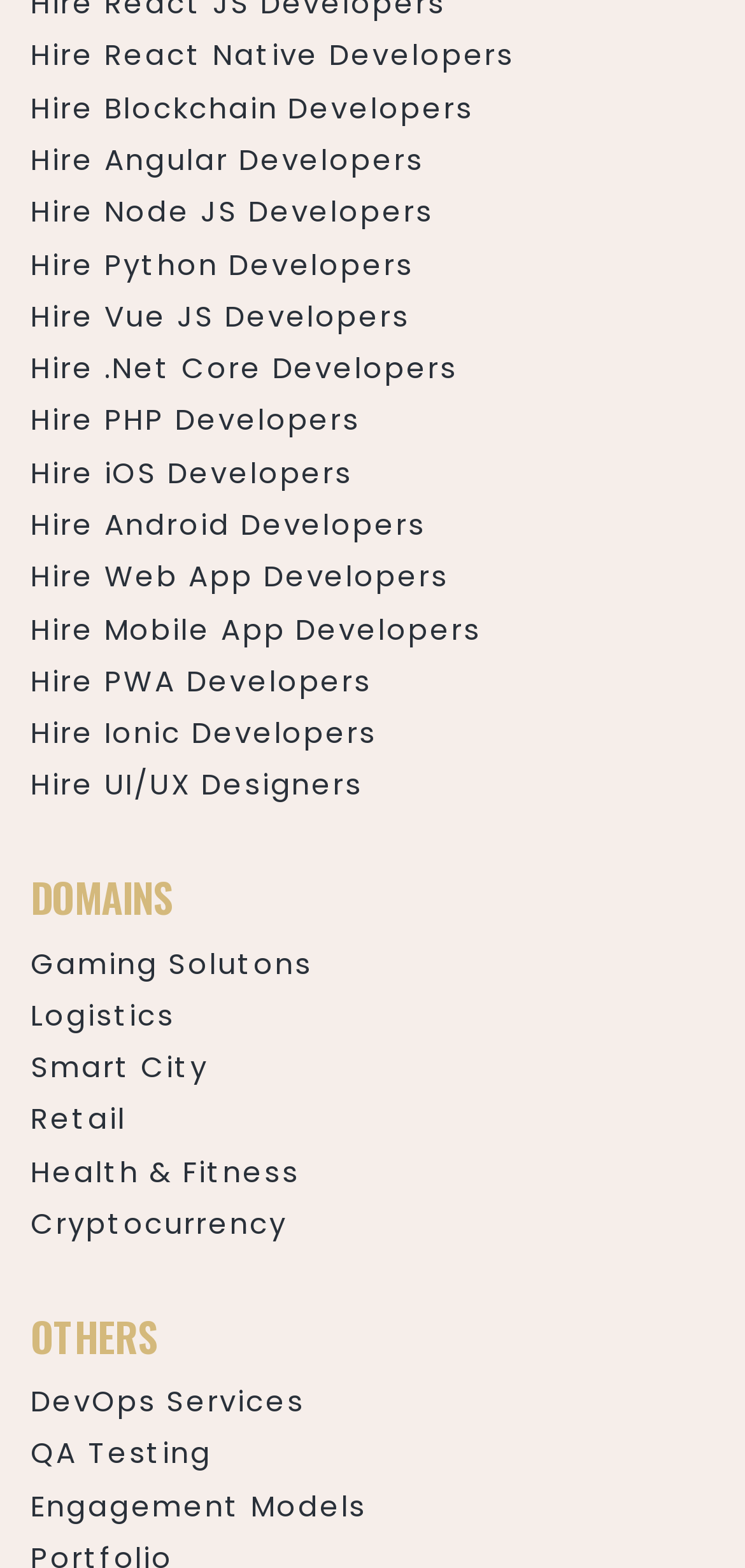Identify the bounding box for the UI element that is described as follows: "Logistics".

[0.041, 0.632, 0.959, 0.665]